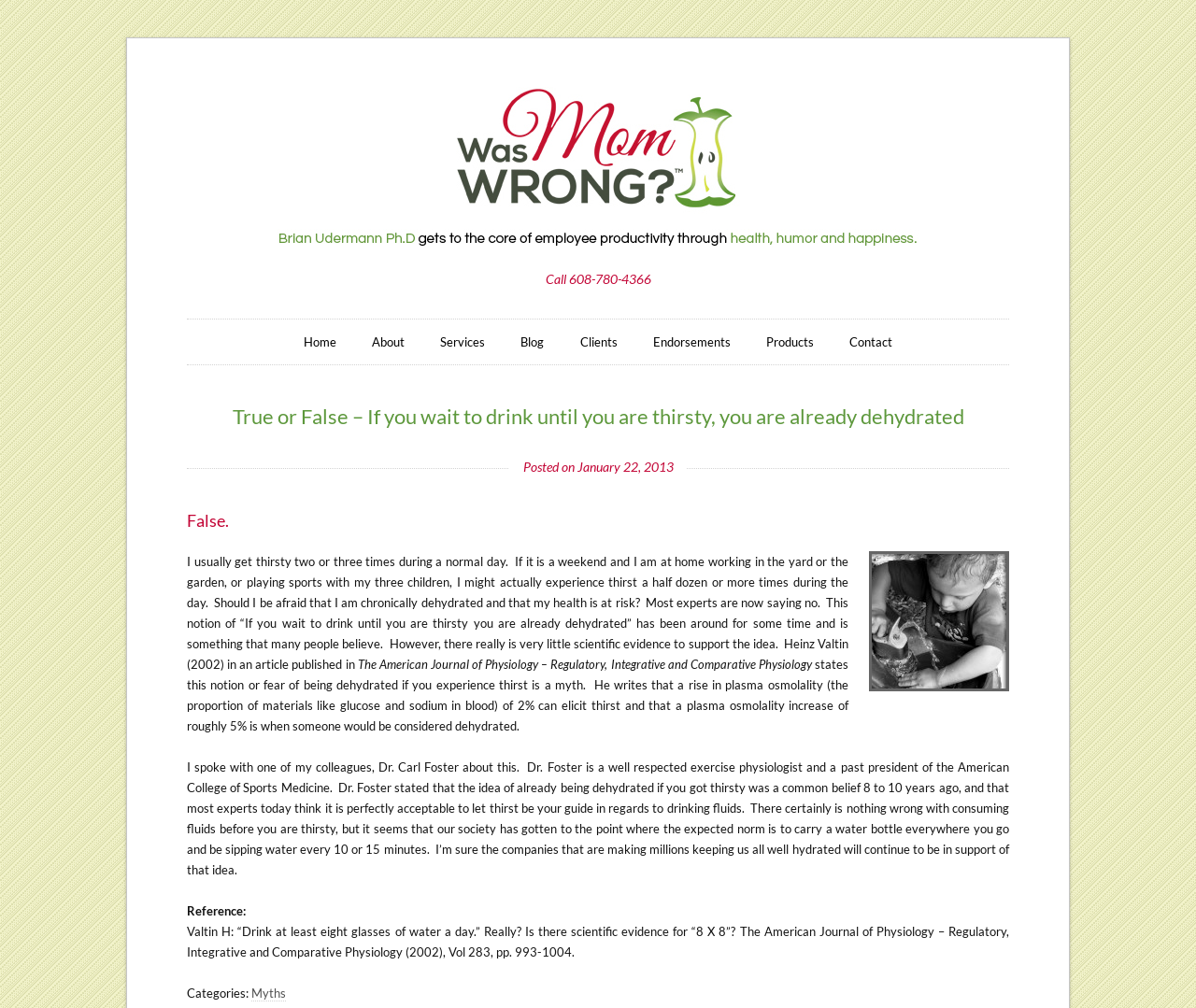How many links are in the navigation menu?
Answer the question with just one word or phrase using the image.

8